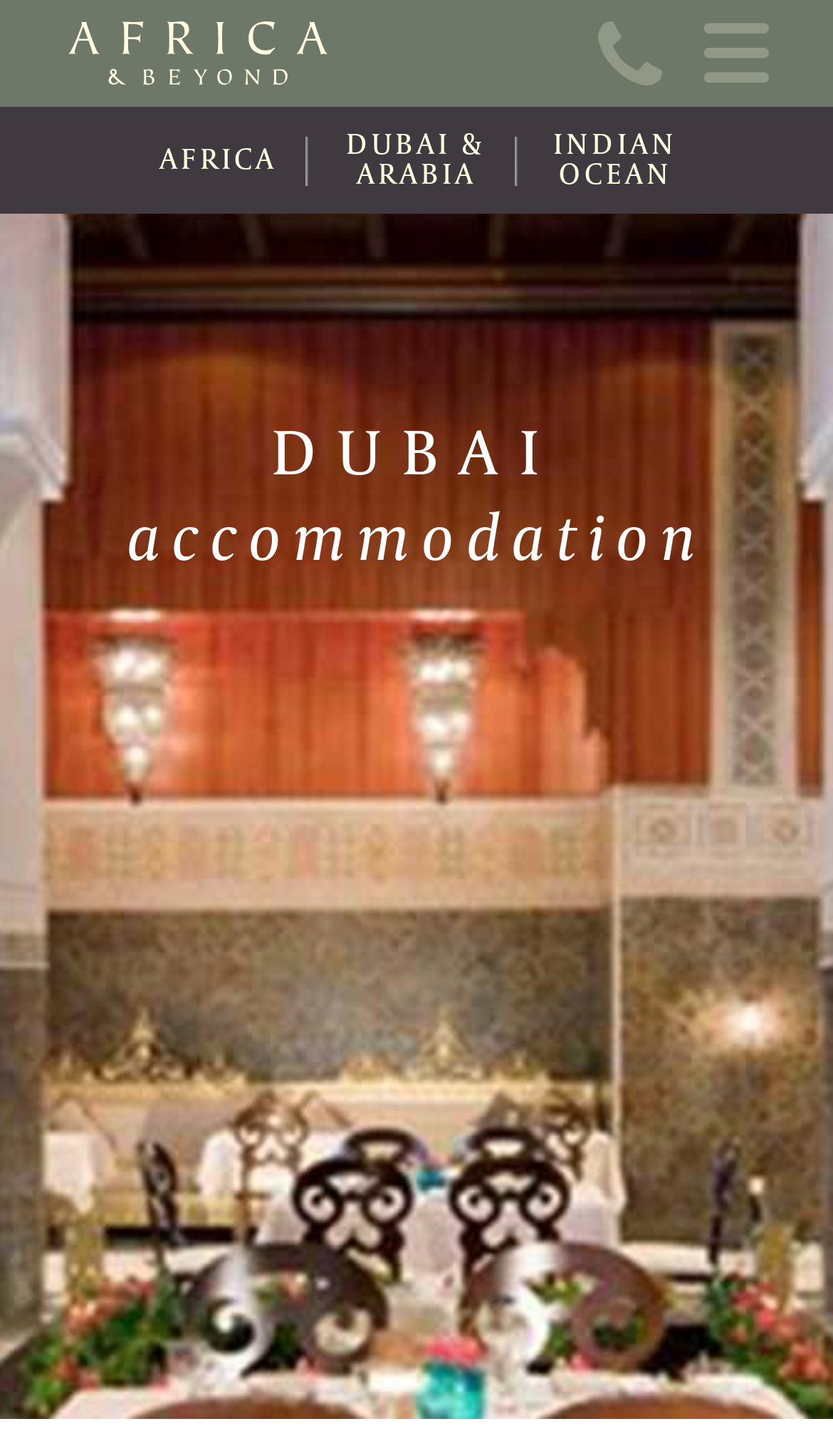What is the first link in the top navigation menu?
Based on the screenshot, respond with a single word or phrase.

Home